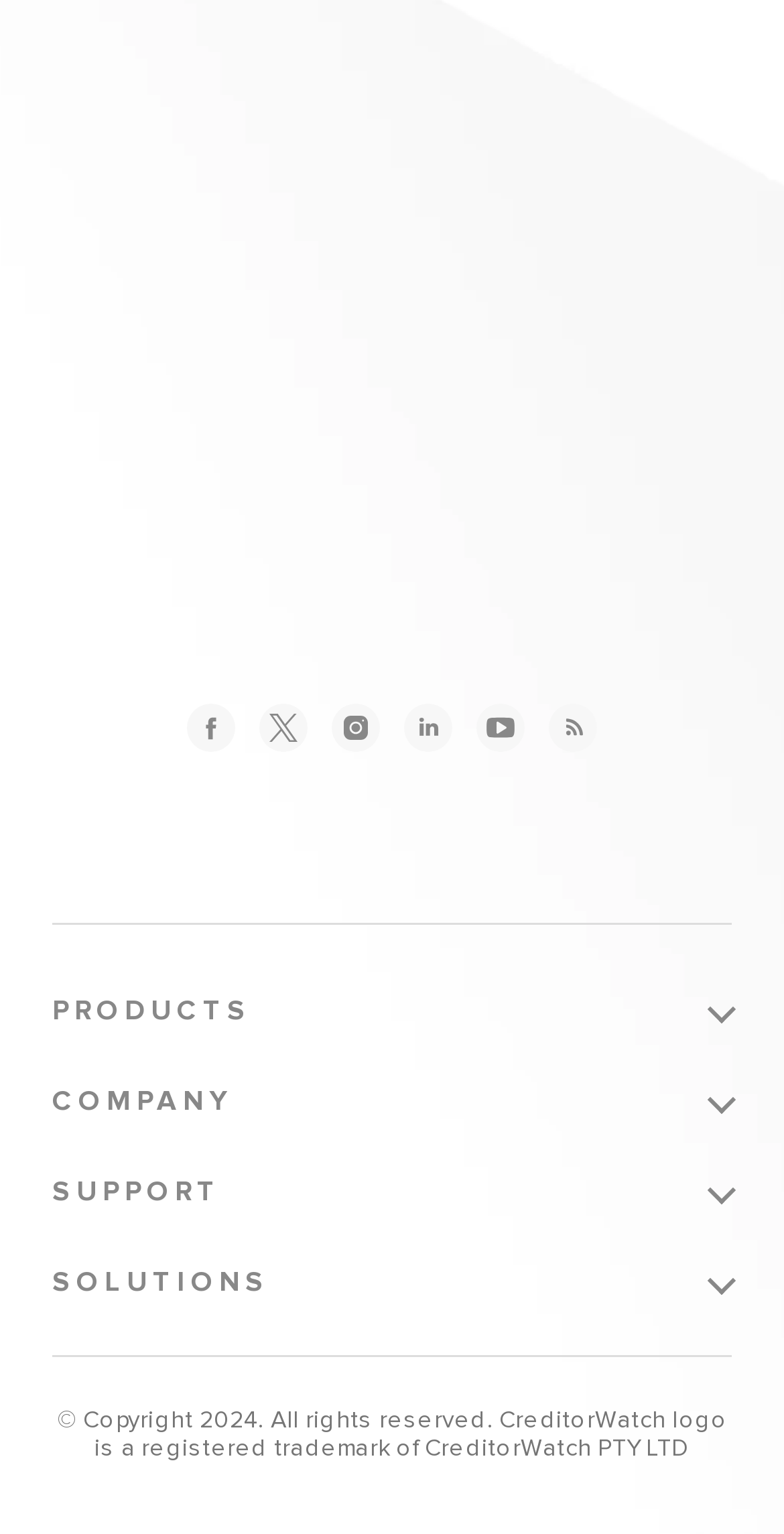Please answer the following question using a single word or phrase: What is the copyright year?

2024